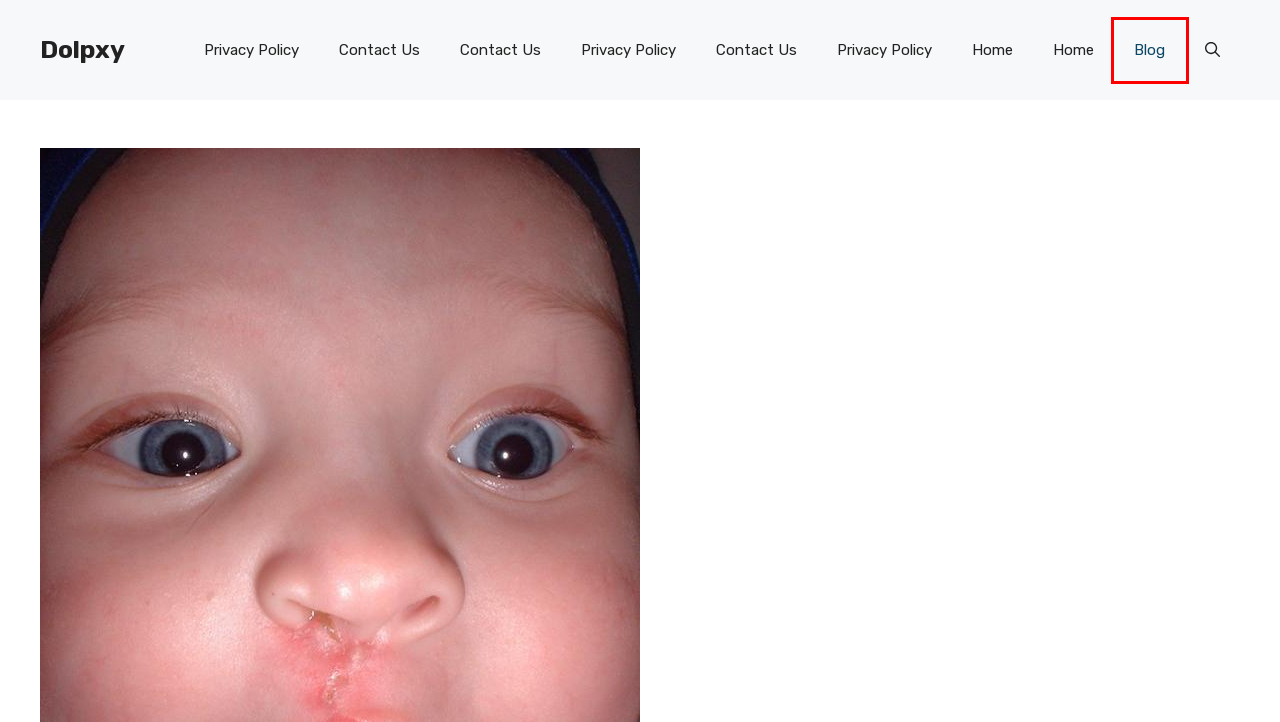You are presented with a screenshot of a webpage containing a red bounding box around a particular UI element. Select the best webpage description that matches the new webpage after clicking the element within the bounding box. Here are the candidates:
A. Privacy Policy - Dolpxy
B. Juvederm Lips Before and After 1 Syringe
C. Dolpxy - Knowledge Encyclopedia
D. Blog - Dolpxy
E. Volbella Lip Filler Before and After
F. Contact Us - Dolpxy
G. Juvederm Lips Before and After
H. Home - Dolpxy

D